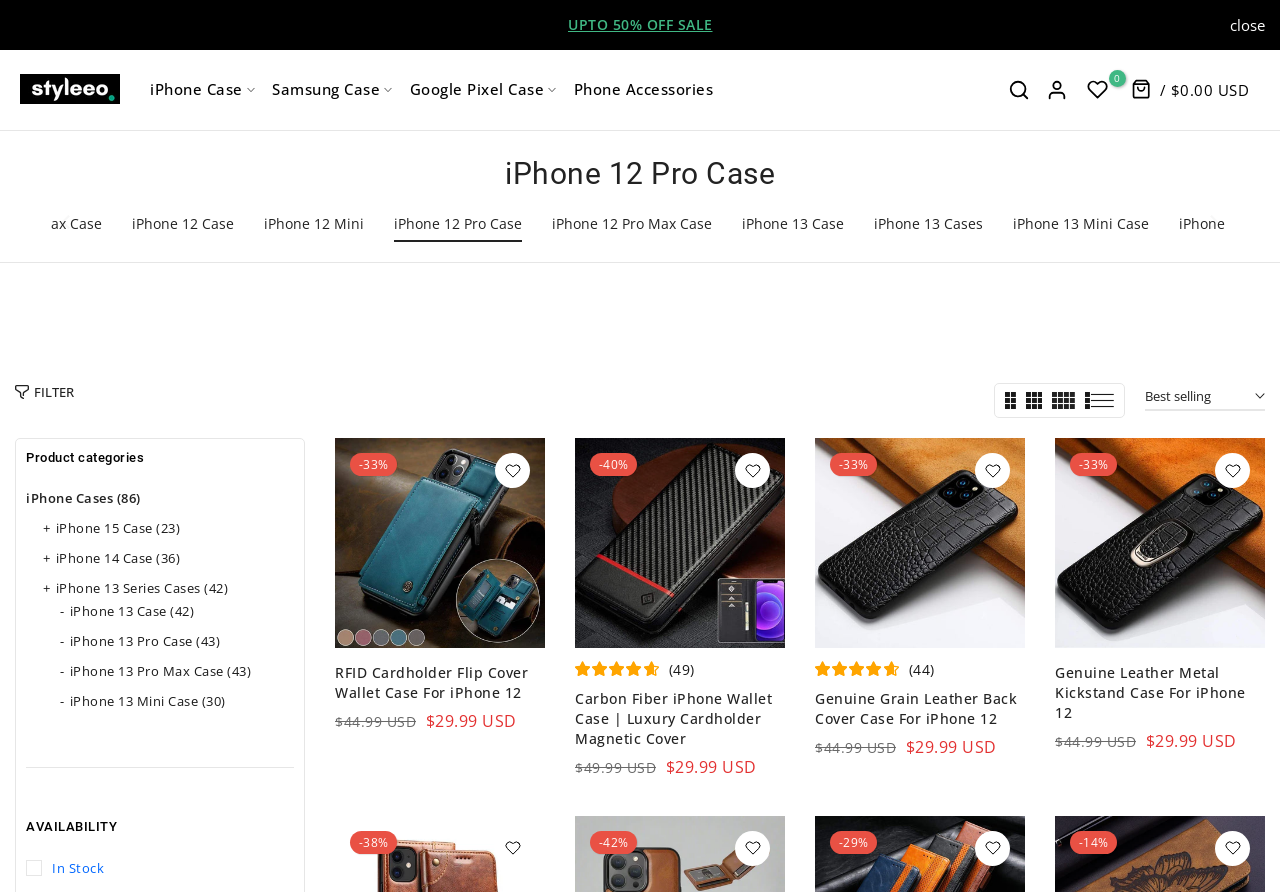Pinpoint the bounding box coordinates for the area that should be clicked to perform the following instruction: "Click on the 'Styleeo' link".

[0.016, 0.077, 0.094, 0.122]